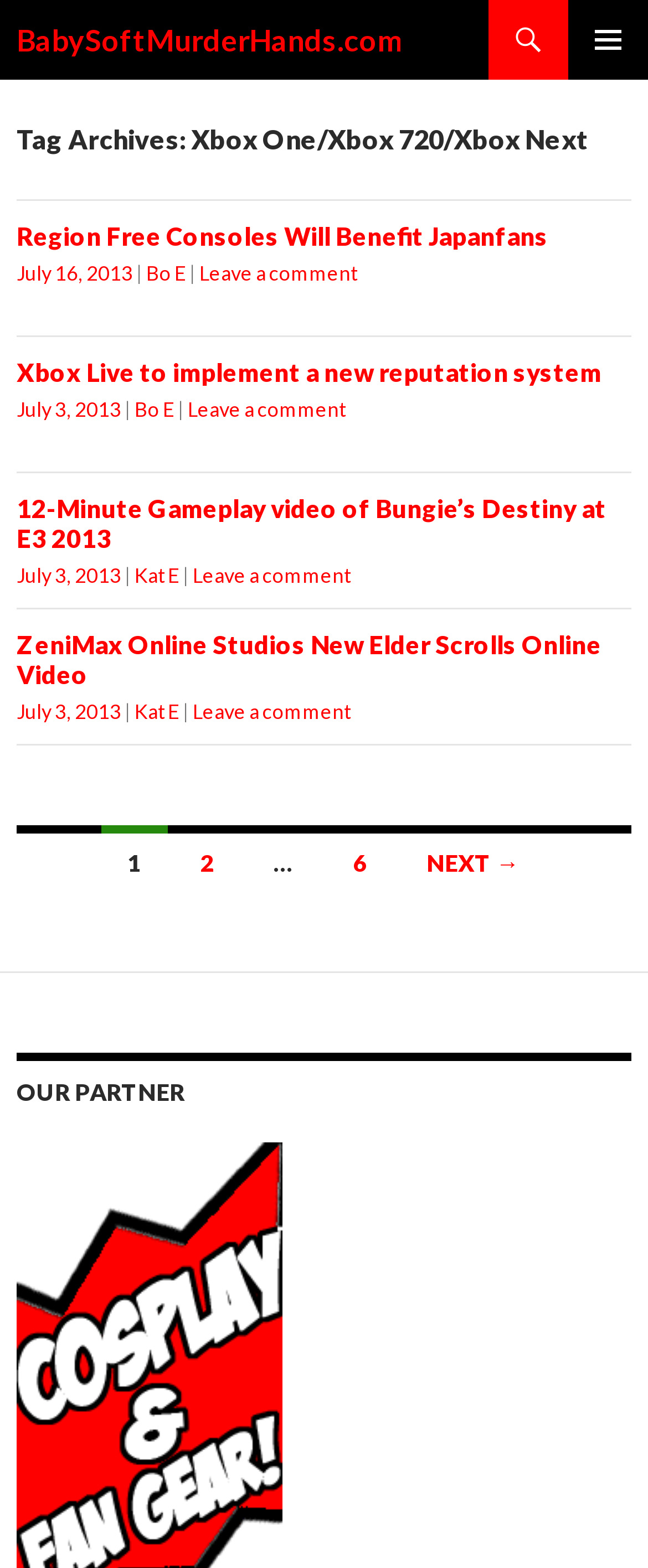Respond to the question below with a single word or phrase:
Who wrote the second article?

Bo E